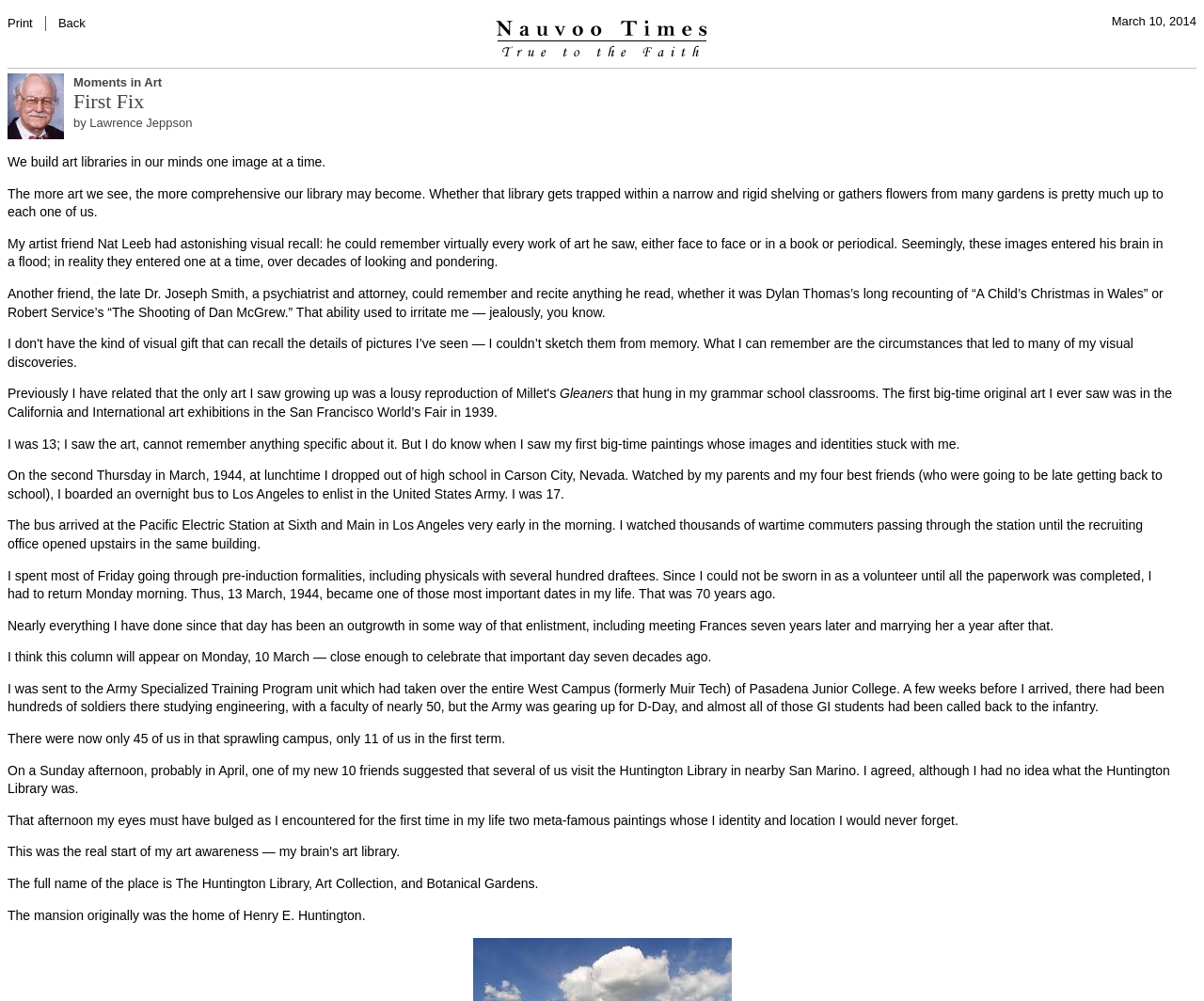Please provide a detailed answer to the question below by examining the image:
What is the name of the library mentioned in the webpage?

I found the text 'The Huntington Library, Art Collection, and Botanical Gardens' in the webpage, which indicates that the library mentioned is The Huntington Library.